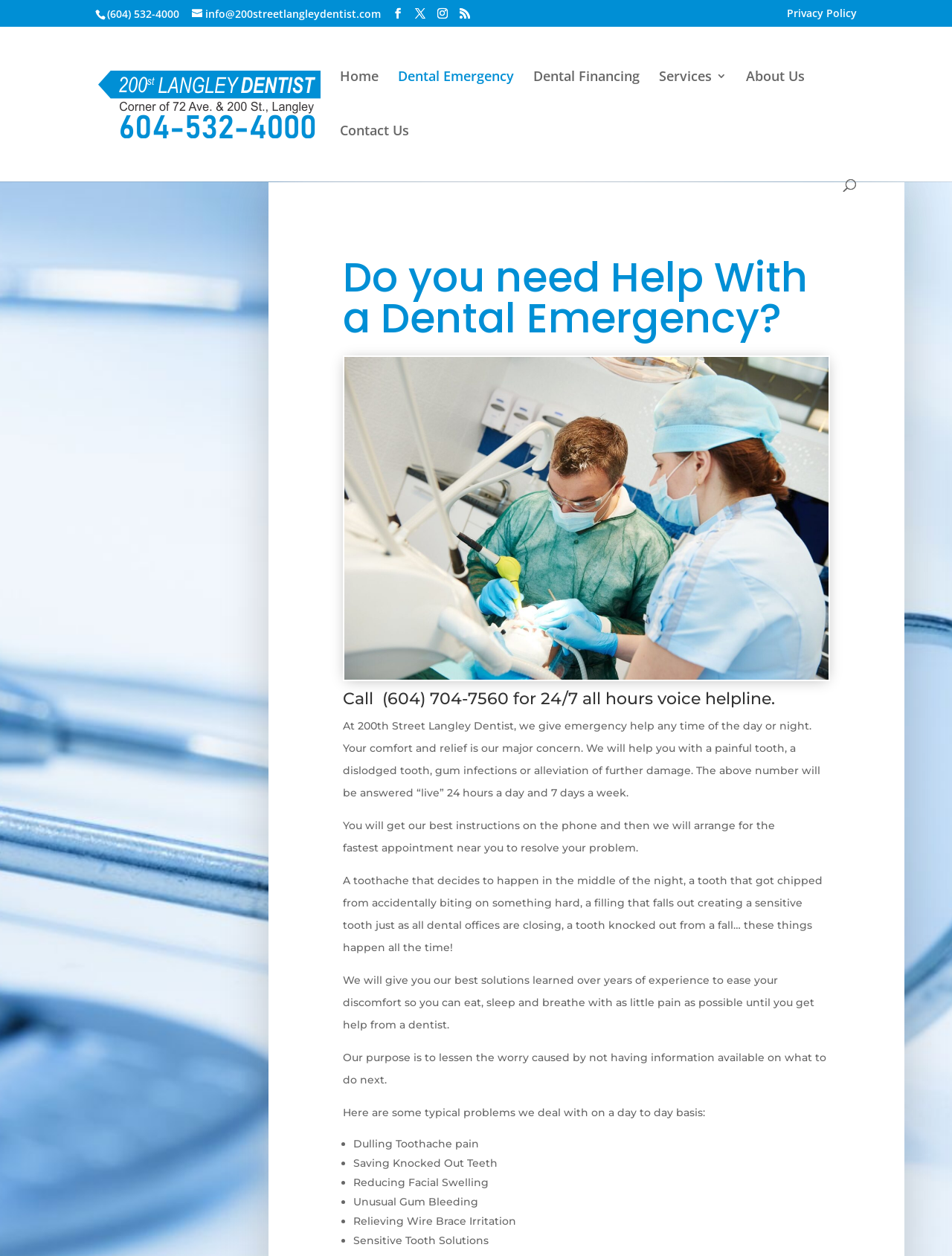Please identify the bounding box coordinates of the element's region that I should click in order to complete the following instruction: "Search for dental emergency services". The bounding box coordinates consist of four float numbers between 0 and 1, i.e., [left, top, right, bottom].

[0.157, 0.021, 0.877, 0.022]